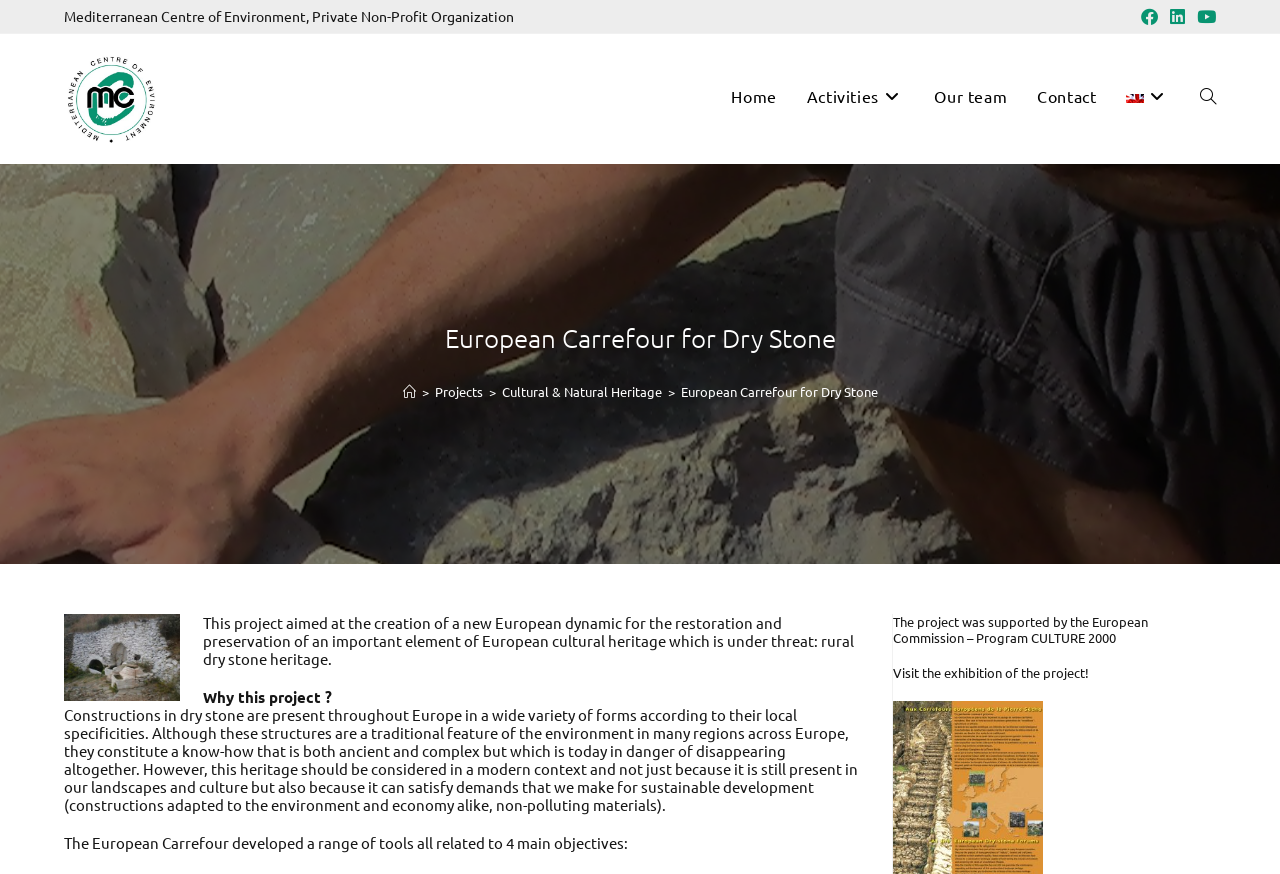Generate a comprehensive description of the contents of the webpage.

The webpage is about the European Carrefour for Dry Stone, a project focused on preserving rural dry stone heritage in Europe. At the top, there is a header section with the title "European Carrefour for Dry Stone" and a navigation menu with breadcrumbs showing the current page's location. Below the header, there is a section with a logo of the Mediterranean Centre of Environment, a private non-profit organization, accompanied by a brief description of the organization.

On the top-right corner, there are social media links to Facebook, LinkedIn, and YouTube. Below the logo section, there is a horizontal menu with links to different pages, including "Home", "Activities", "Our team", "Contact", and "English". The "English" link has a small flag icon next to it.

The main content of the page is divided into sections. The first section has an image of a fountain from the Remee project, accompanied by a brief description of the project's goals. The next section has a heading "Why this project?" followed by a paragraph explaining the importance of preserving dry stone heritage in Europe.

The following section has a heading with the title of the project, followed by a detailed description of the project's objectives and how it can contribute to sustainable development. At the bottom of the page, there is a section with information about the project's supporters, including the European Commission, and an invitation to visit an exhibition related to the project.